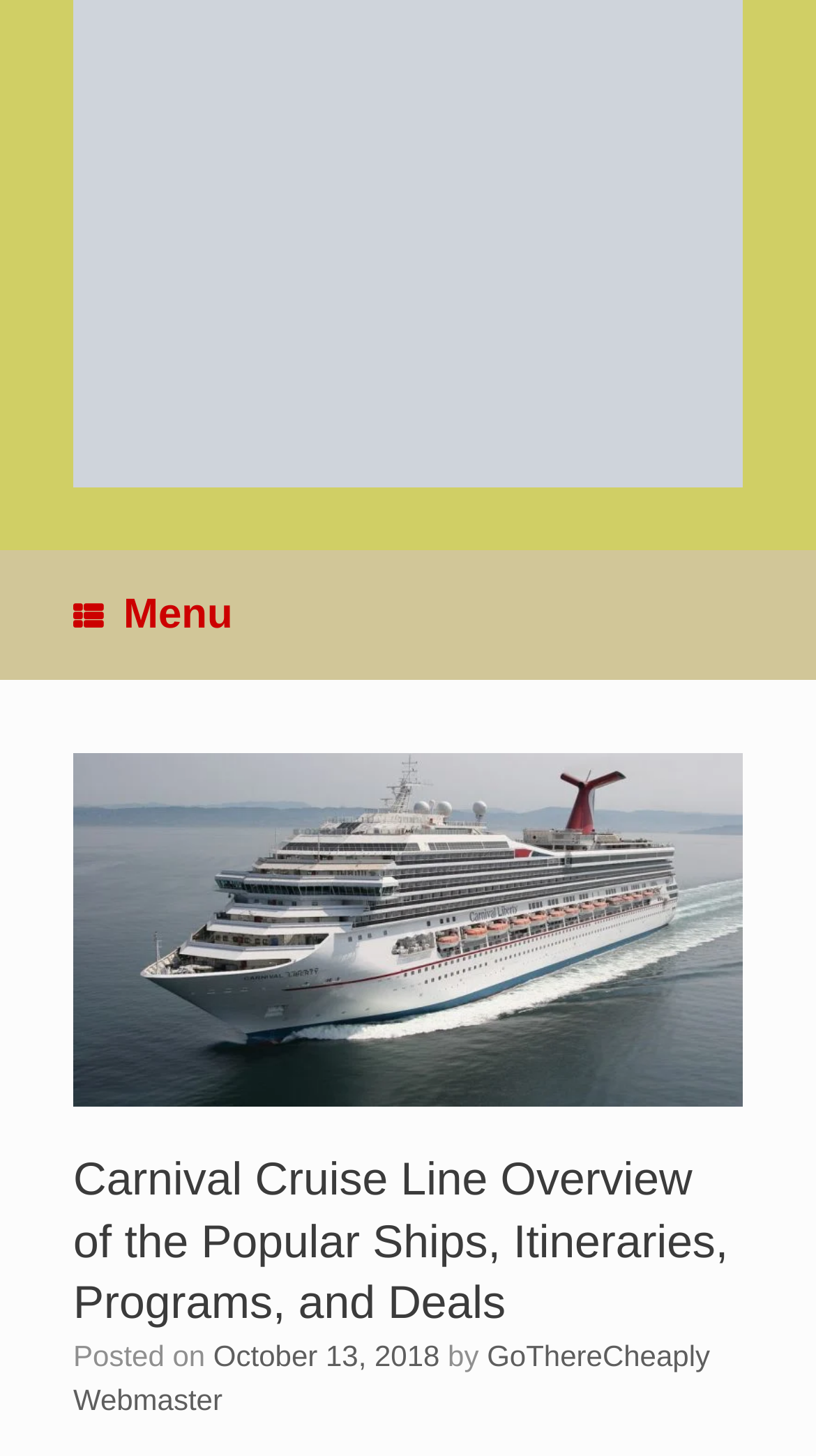When was the webpage content posted?
By examining the image, provide a one-word or phrase answer.

October 13, 2018